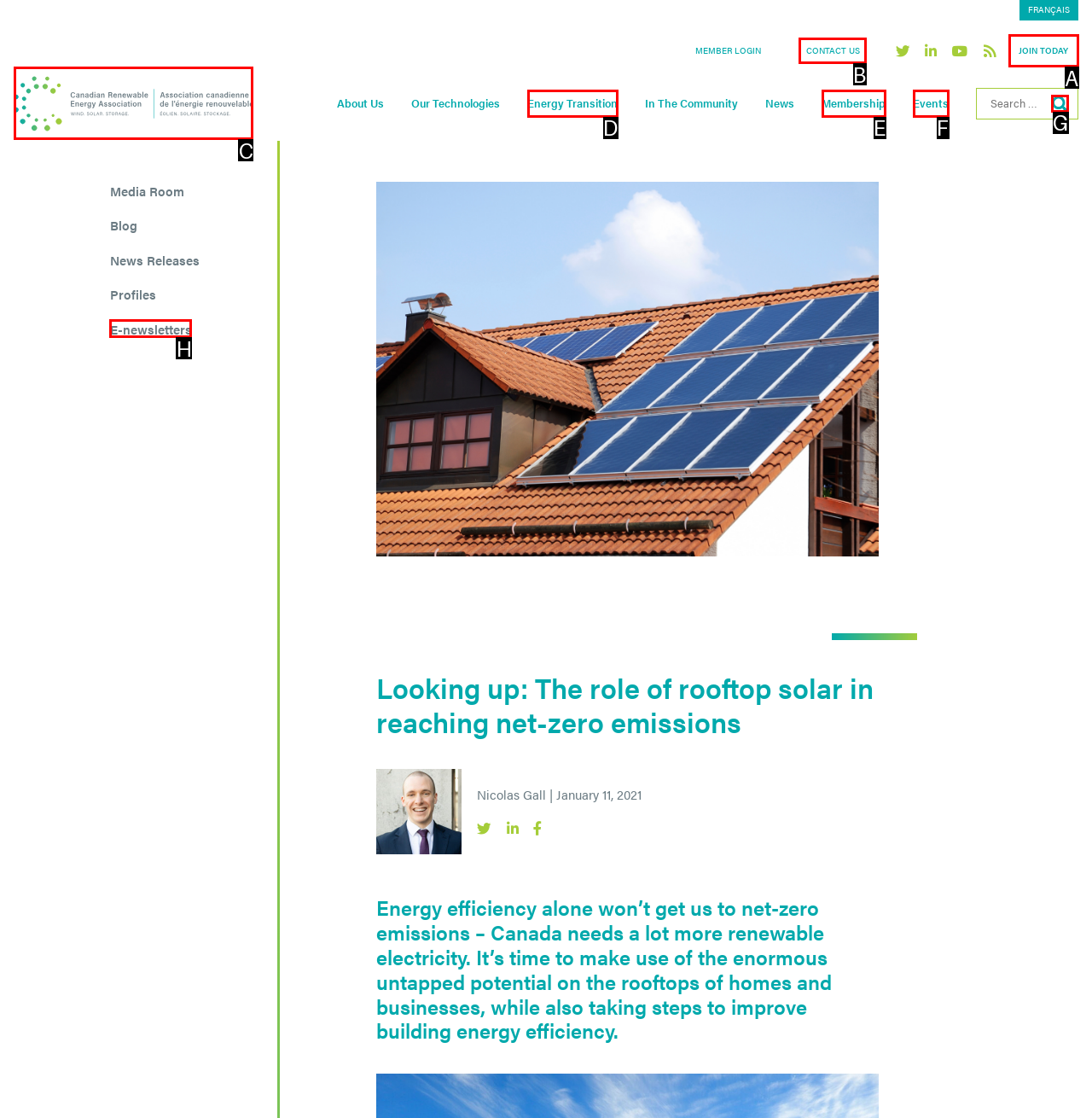Point out the correct UI element to click to carry out this instruction: Contact us
Answer with the letter of the chosen option from the provided choices directly.

B